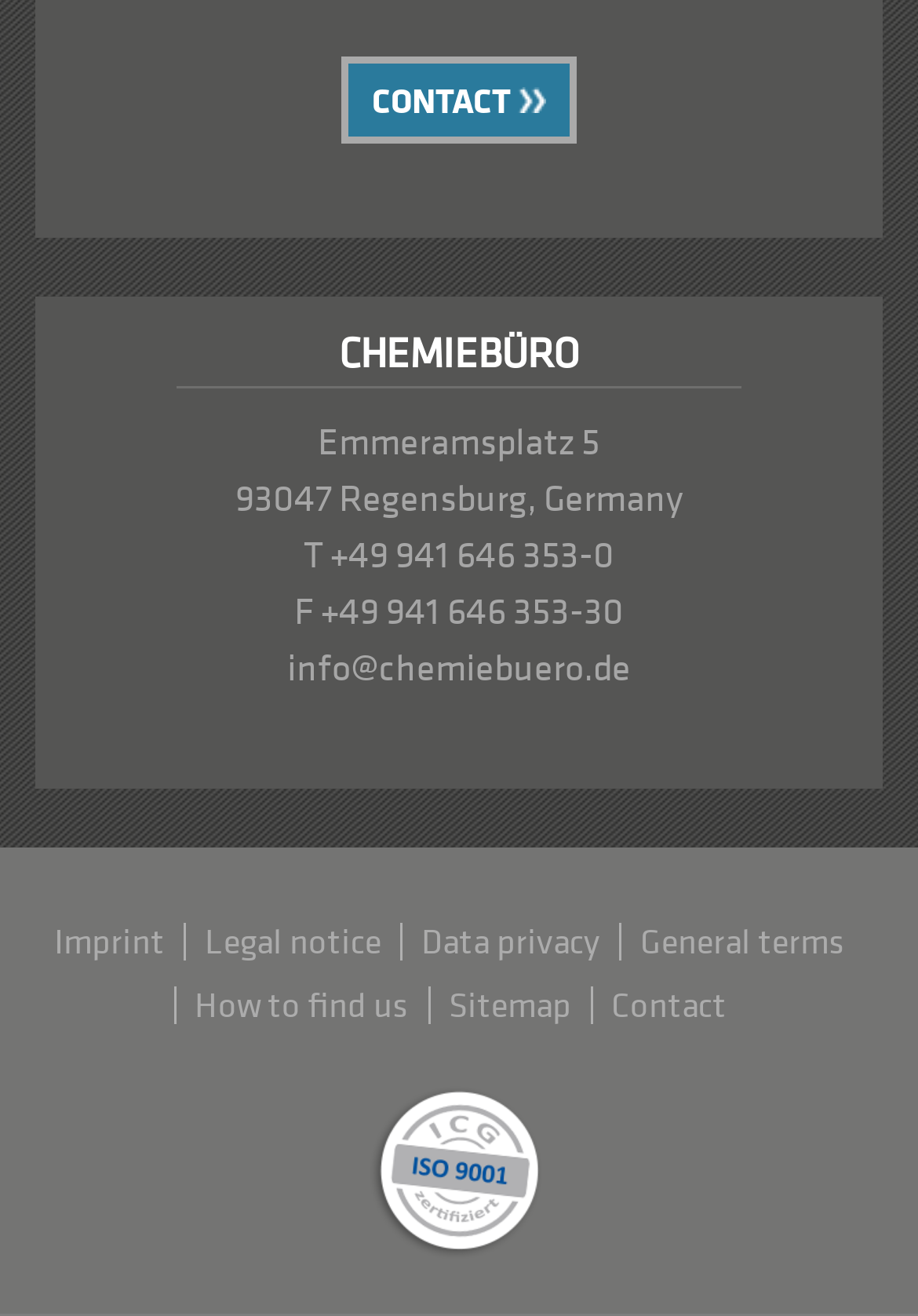Find and indicate the bounding box coordinates of the region you should select to follow the given instruction: "send an email to the company".

[0.313, 0.487, 0.687, 0.526]